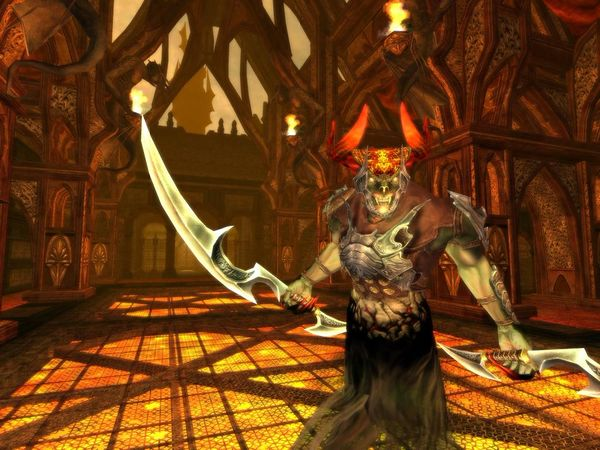What is the architectural feature in the background of the image?
Answer with a single word or short phrase according to what you see in the image.

Towering arches